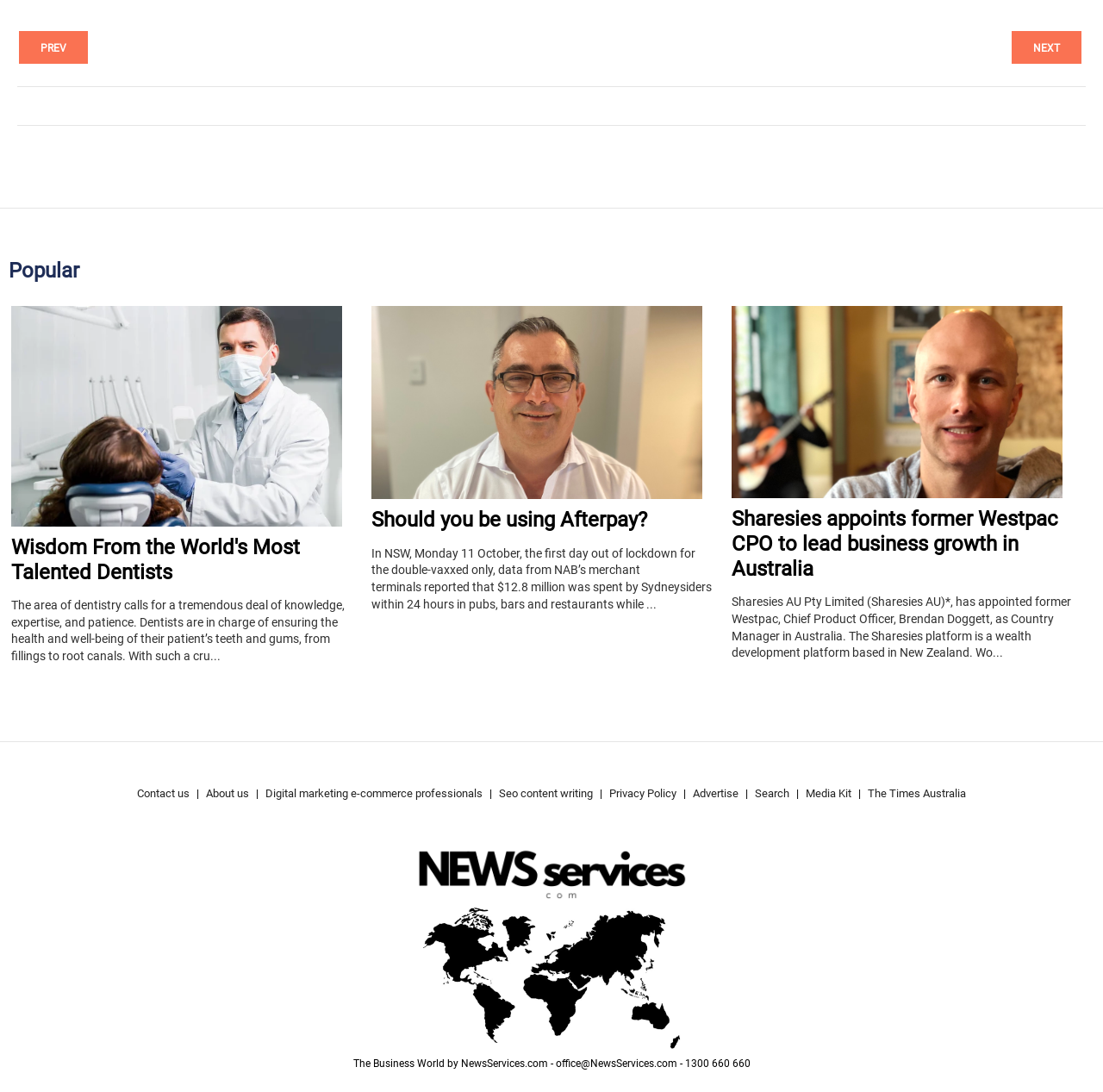Reply to the question below using a single word or brief phrase:
What is the phone number listed at the bottom of the page?

1300 660 660